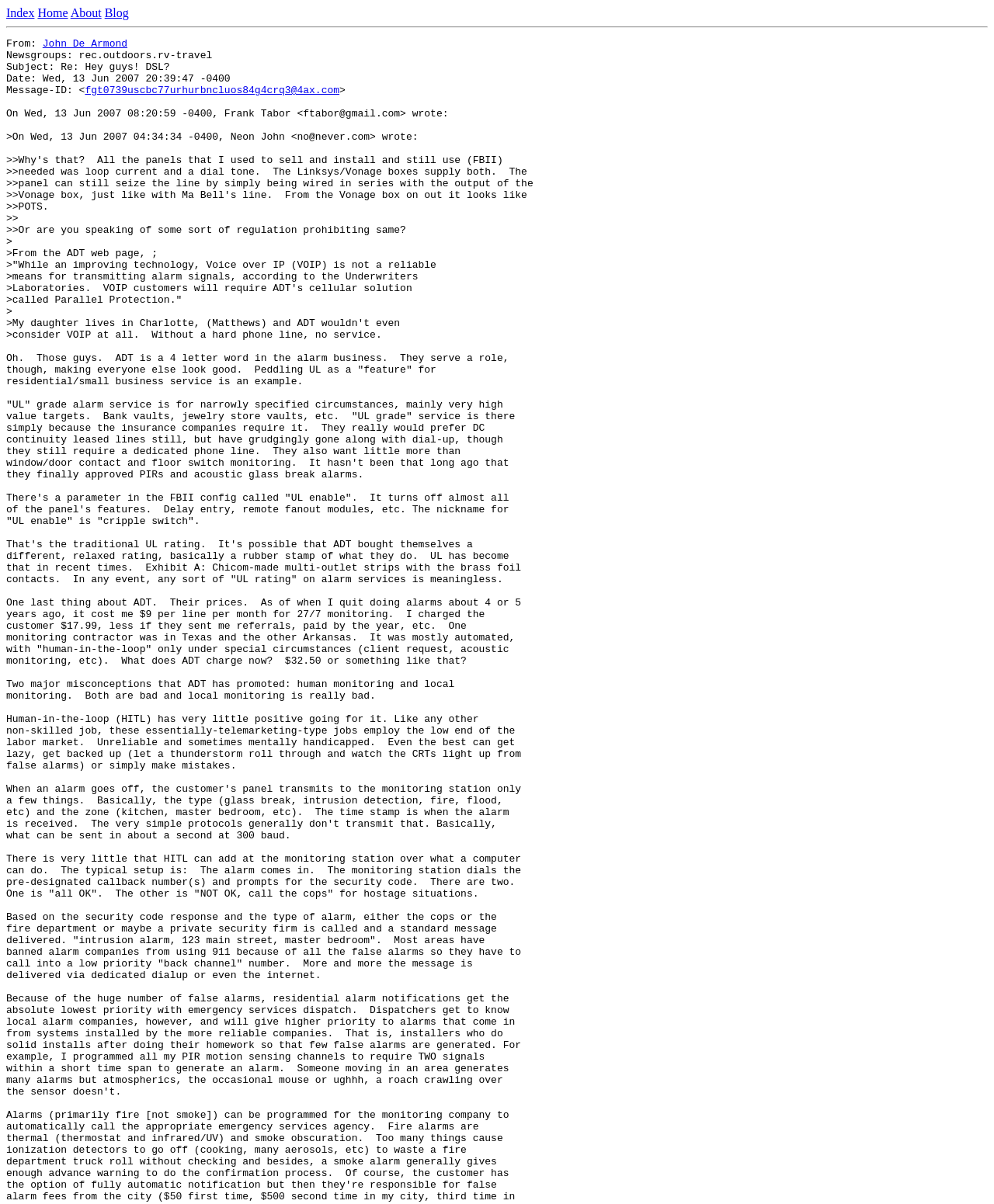Given the webpage screenshot, identify the bounding box of the UI element that matches this description: "John De Armond".

[0.043, 0.032, 0.129, 0.041]